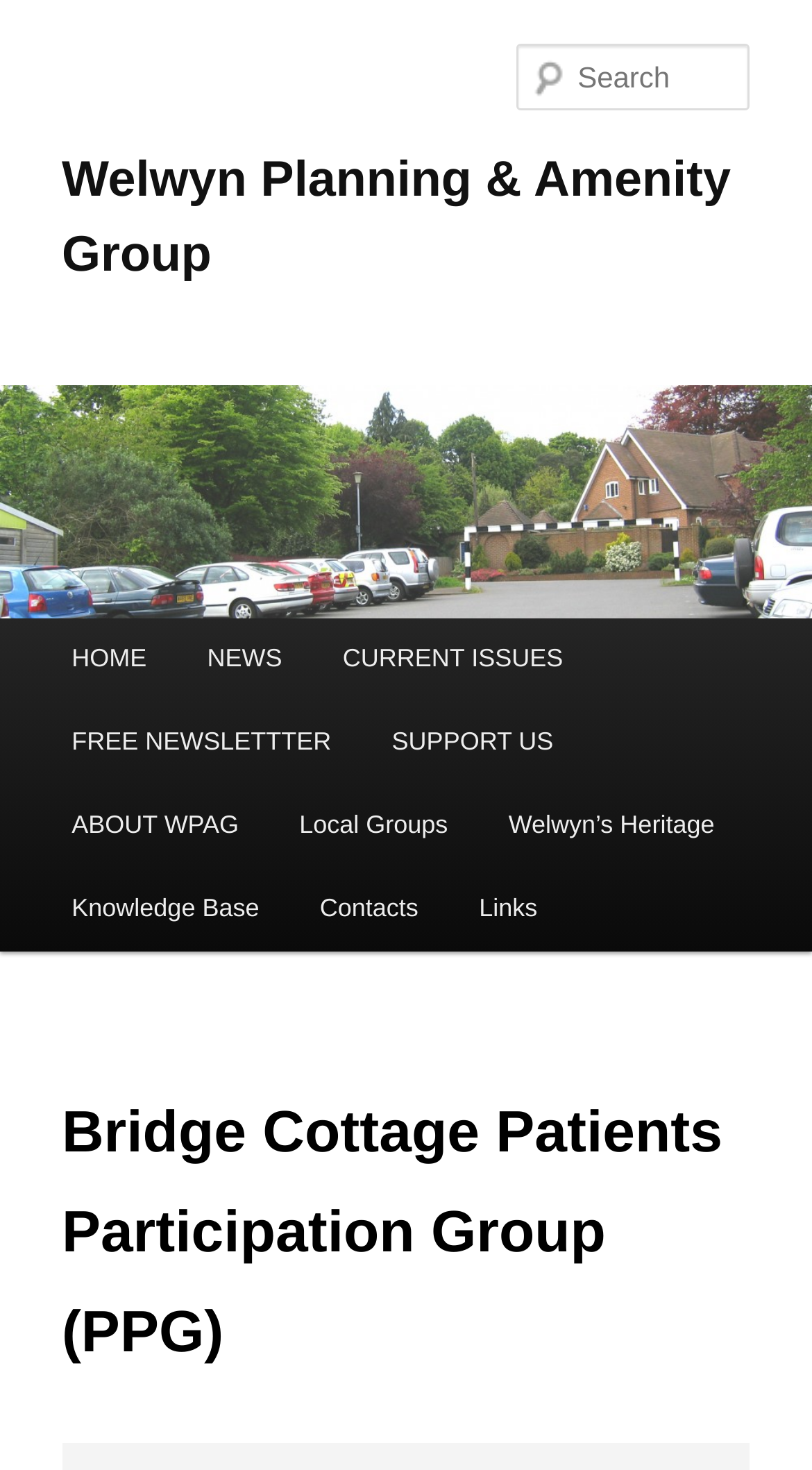Show the bounding box coordinates for the element that needs to be clicked to execute the following instruction: "View current issues". Provide the coordinates in the form of four float numbers between 0 and 1, i.e., [left, top, right, bottom].

[0.385, 0.42, 0.731, 0.477]